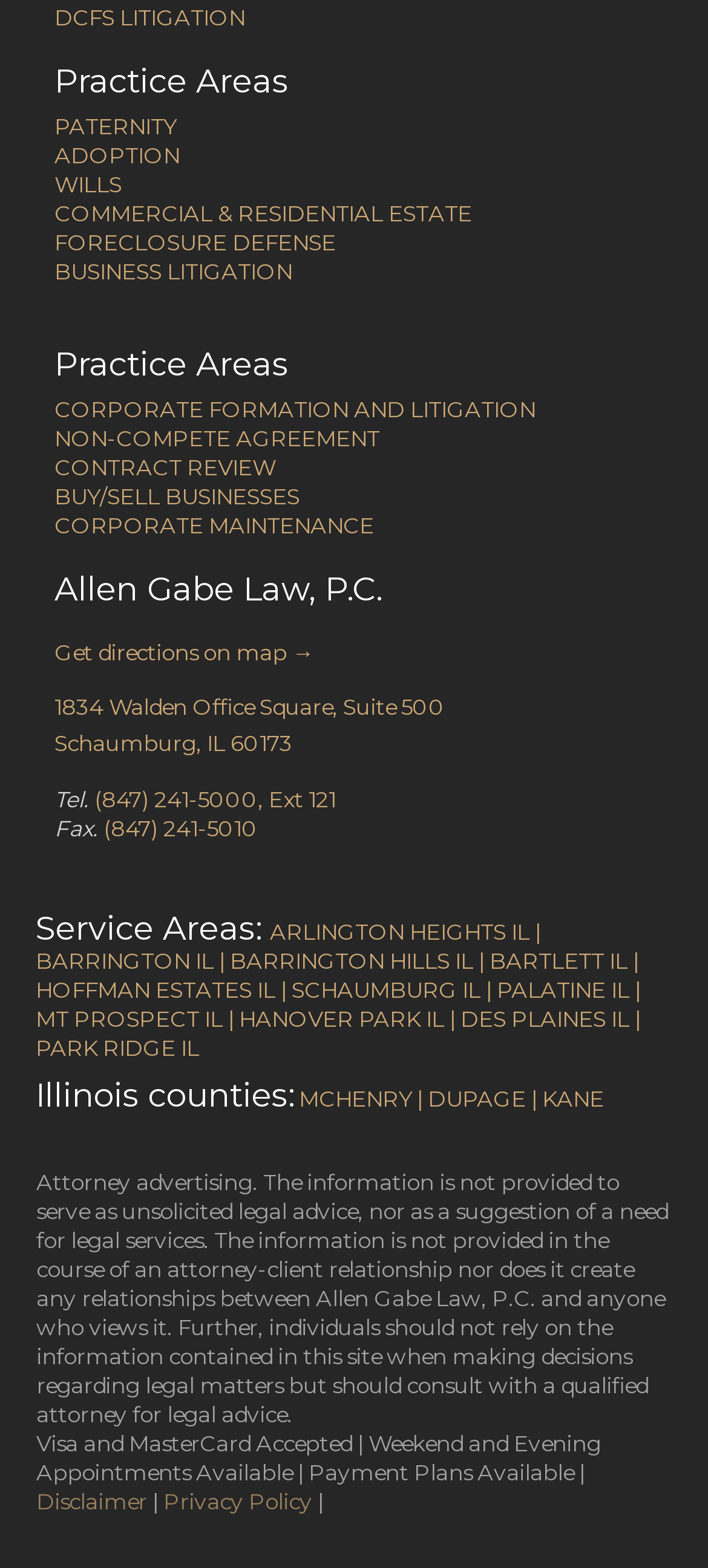What are the service areas of the law firm?
Examine the screenshot and reply with a single word or phrase.

ARLINGTON HEIGHTS IL, etc.